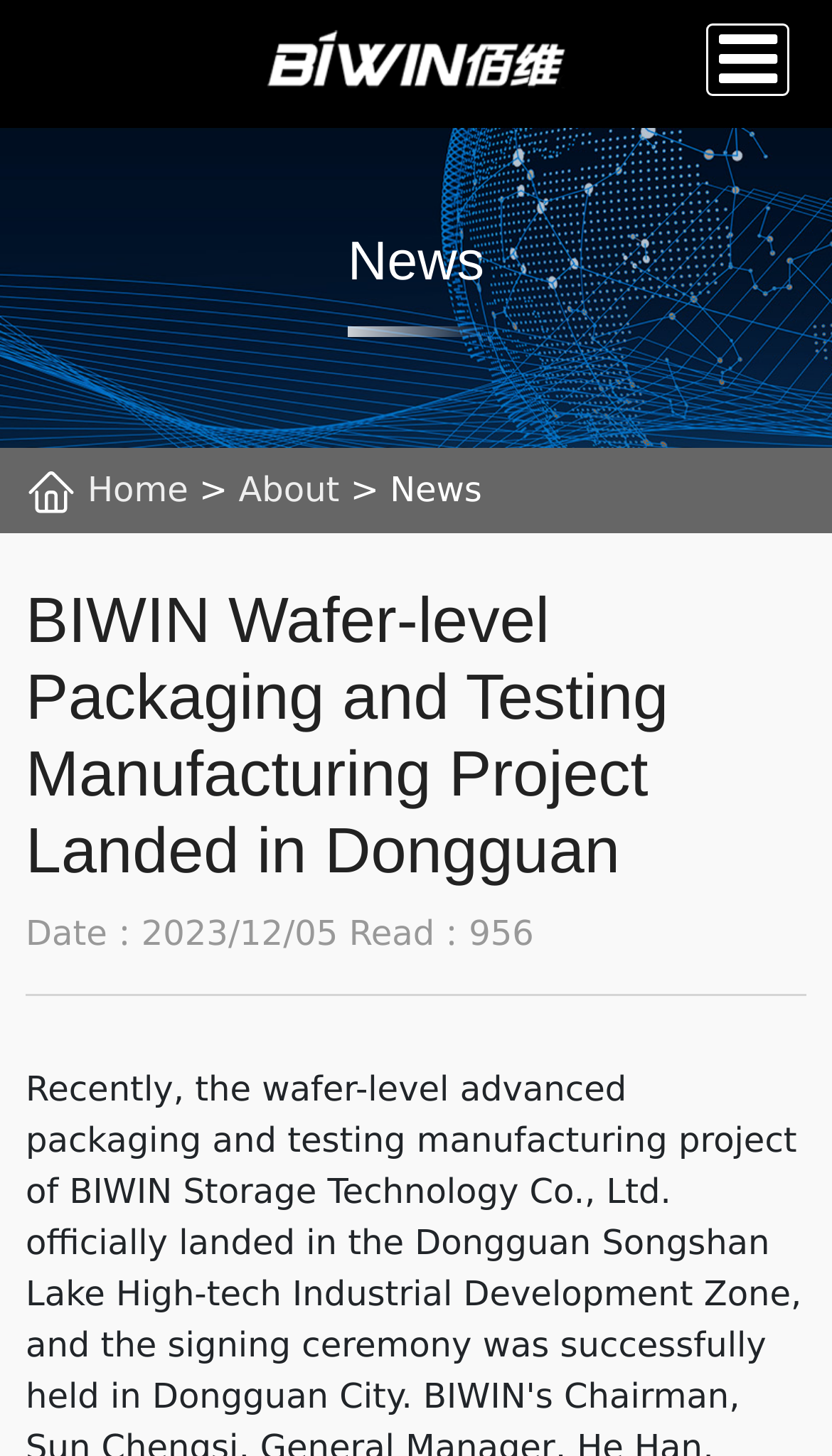Please reply to the following question using a single word or phrase: 
How many links are in the top navigation menu?

3